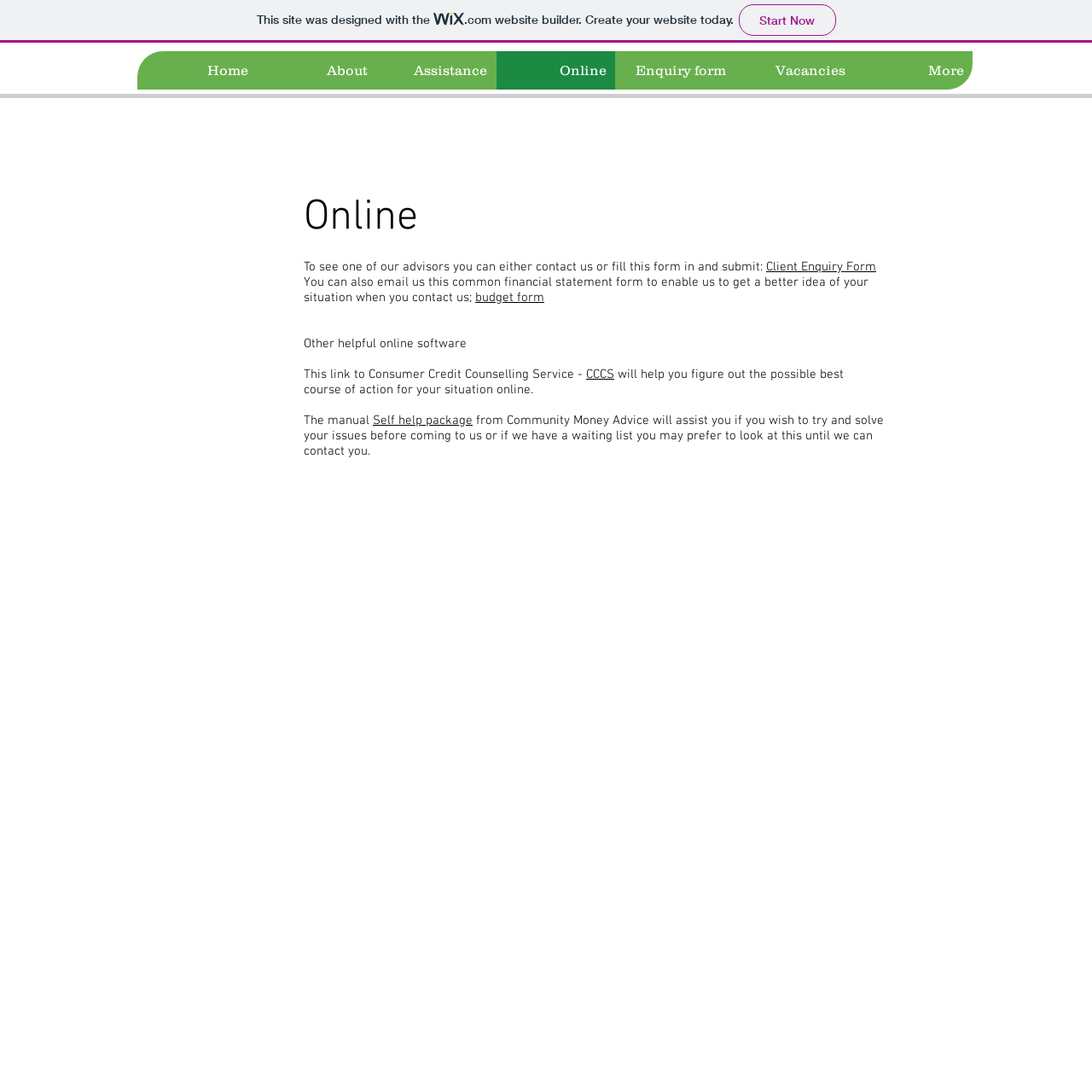Determine the bounding box coordinates for the clickable element to execute this instruction: "Click on the 'Online' link". Provide the coordinates as four float numbers between 0 and 1, i.e., [left, top, right, bottom].

[0.454, 0.047, 0.563, 0.082]